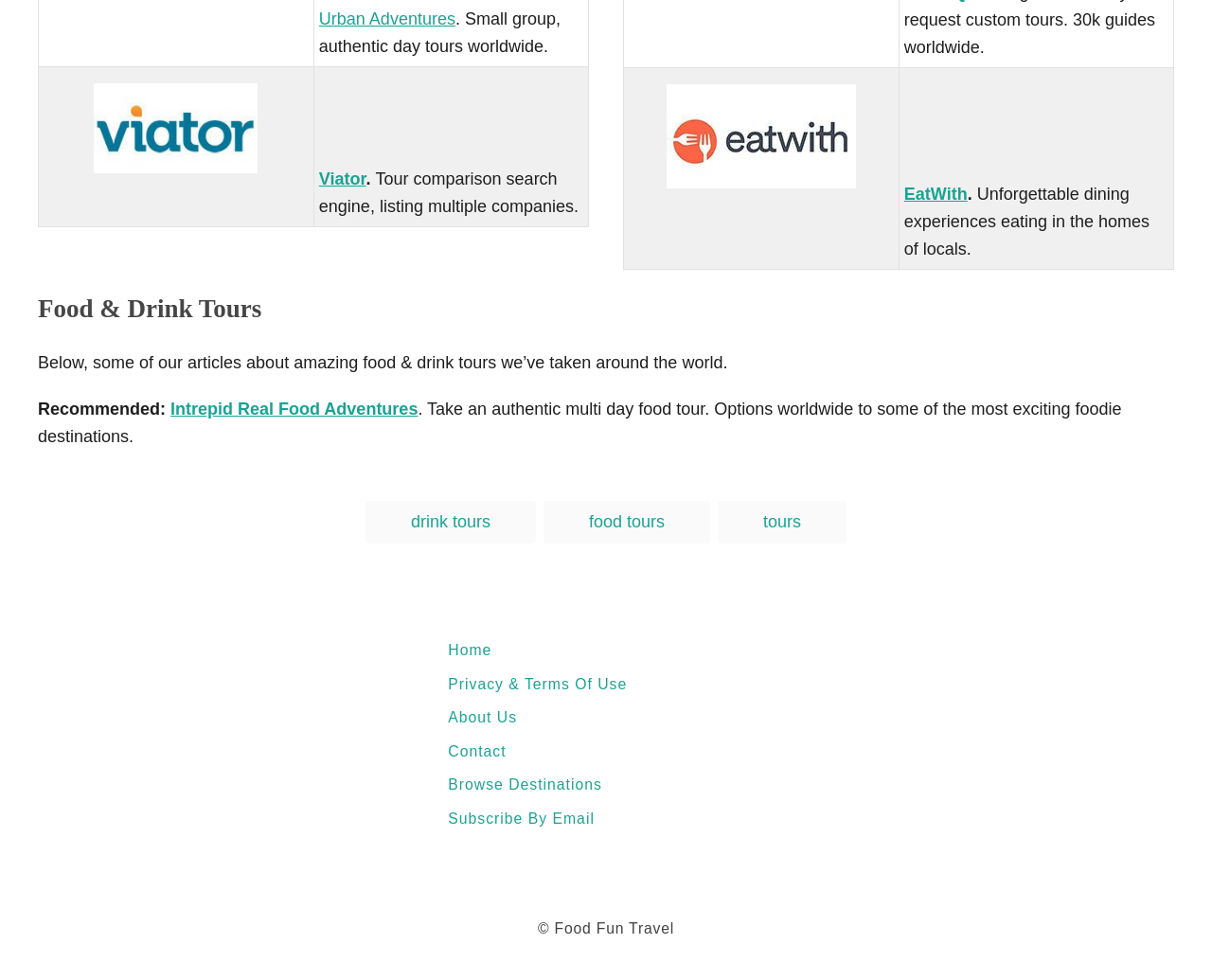Select the bounding box coordinates of the element I need to click to carry out the following instruction: "Read about Intrepid Real Food Adventures".

[0.141, 0.408, 0.345, 0.427]